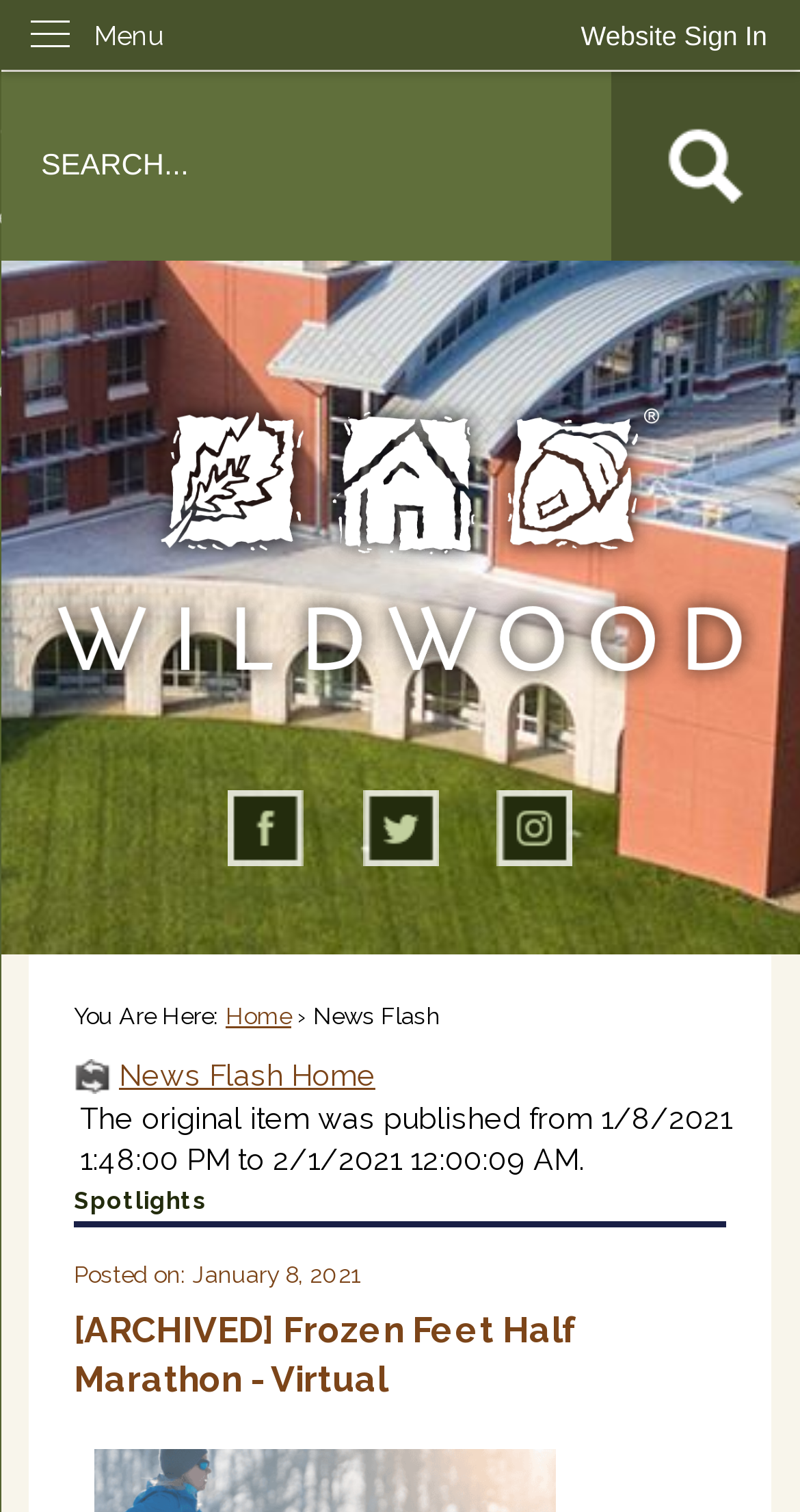Give the bounding box coordinates for the element described by: "aria-label="Facebook Opens in new window"".

[0.284, 0.523, 0.379, 0.573]